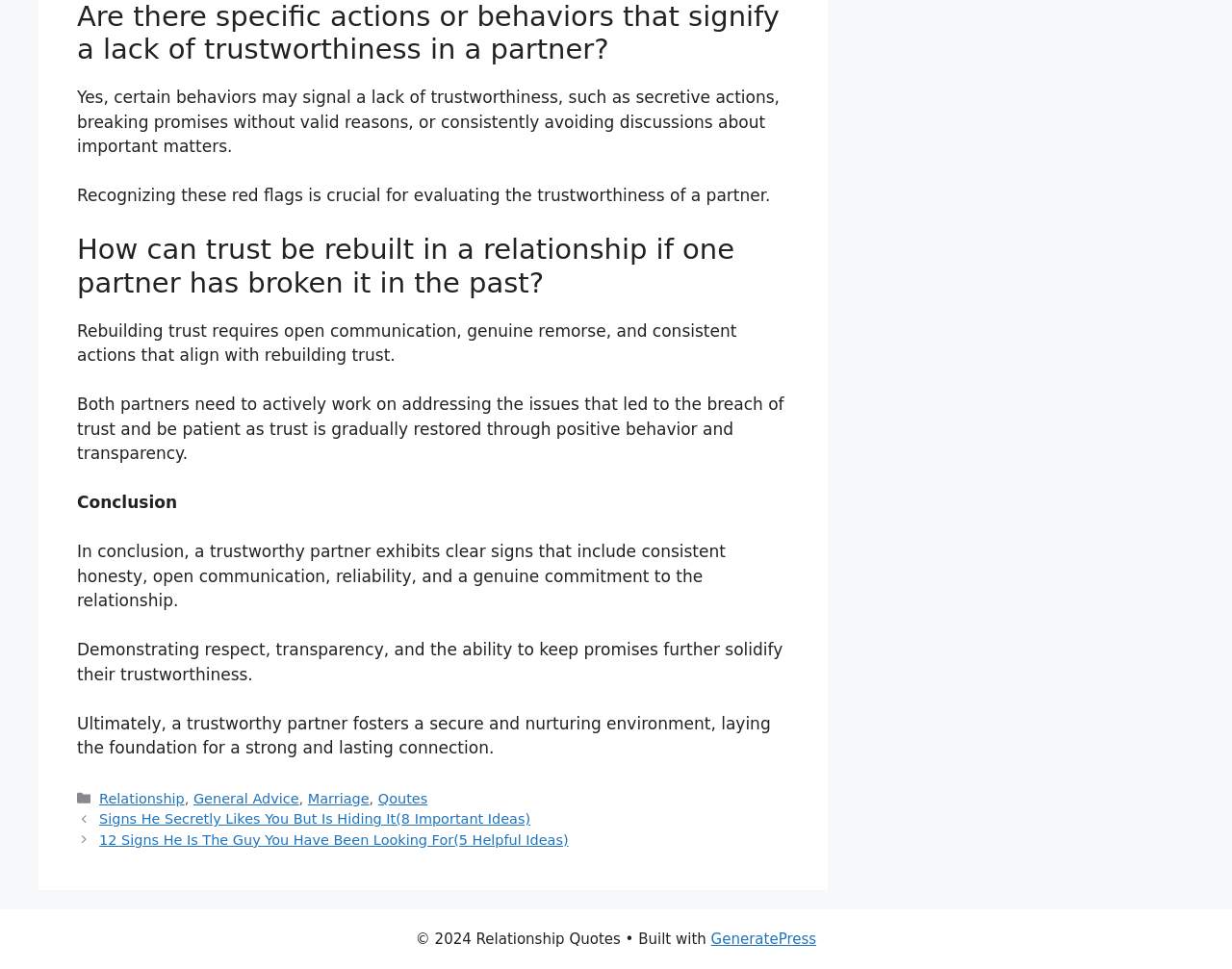Bounding box coordinates should be in the format (top-left x, top-left y, bottom-right x, bottom-right y) and all values should be floating point numbers between 0 and 1. Determine the bounding box coordinate for the UI element described as: General Advice

[0.157, 0.816, 0.243, 0.832]